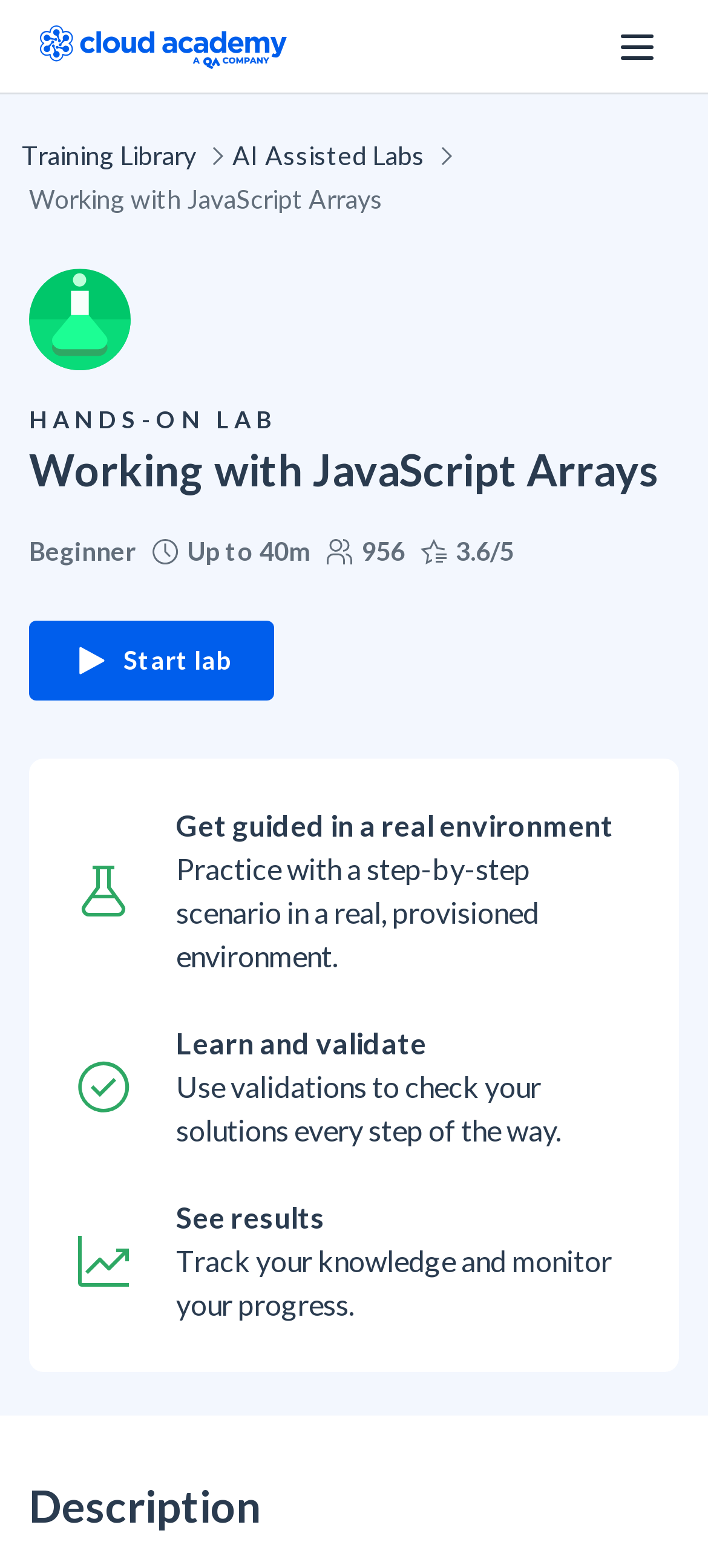Can you look at the image and give a comprehensive answer to the question:
What is the estimated time to complete the lab?

I found the answer by looking at the static text element with the text 'Up to 40m' which is located near the top of the page, indicating the estimated time to complete the lab.